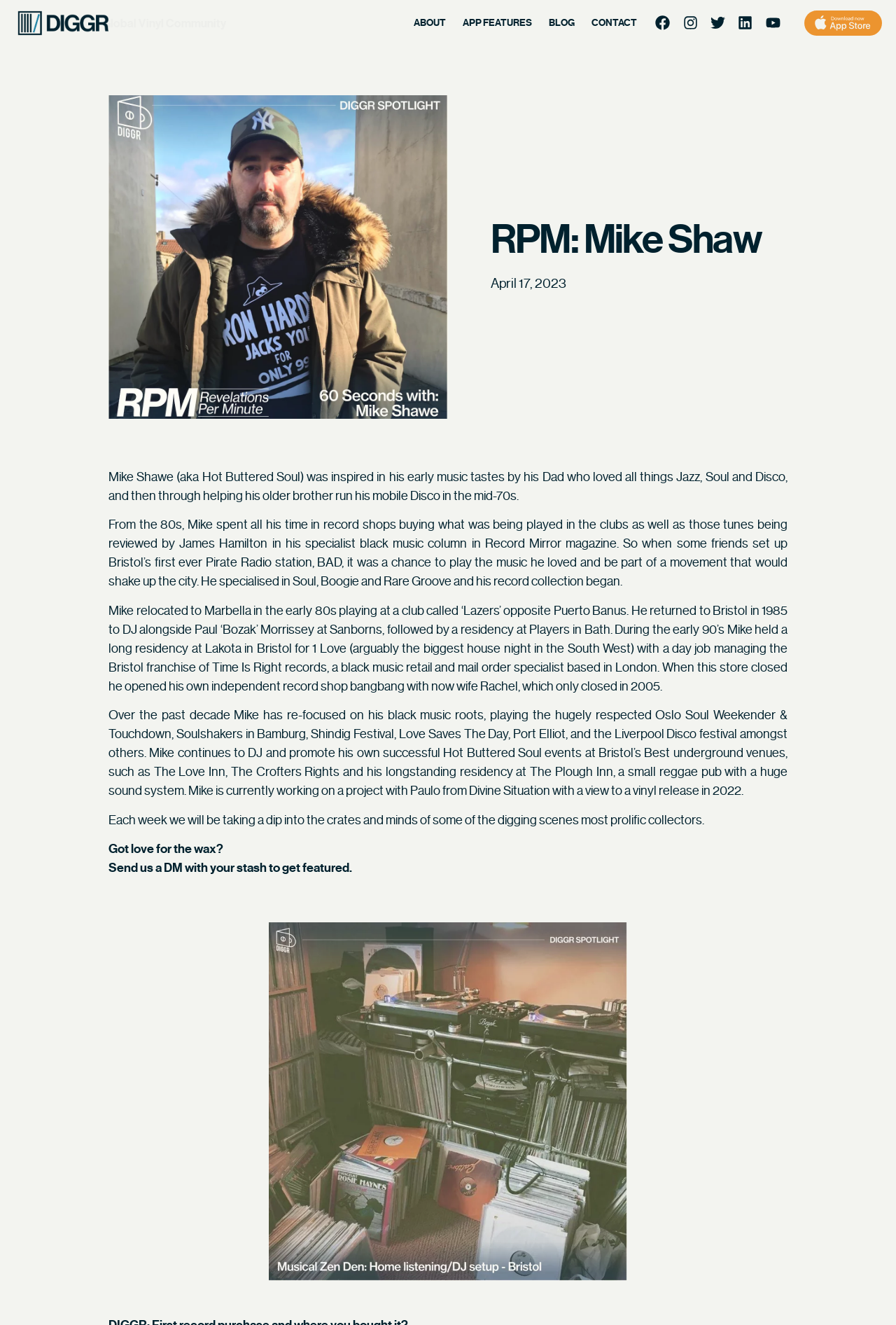What is the call-to-action mentioned on the webpage?
Carefully analyze the image and provide a detailed answer to the question.

I found the answer by reading the static text elements, which include a call-to-action to send a direct message with a stash to get featured. This suggests that the webpage is related to music collecting or digging.